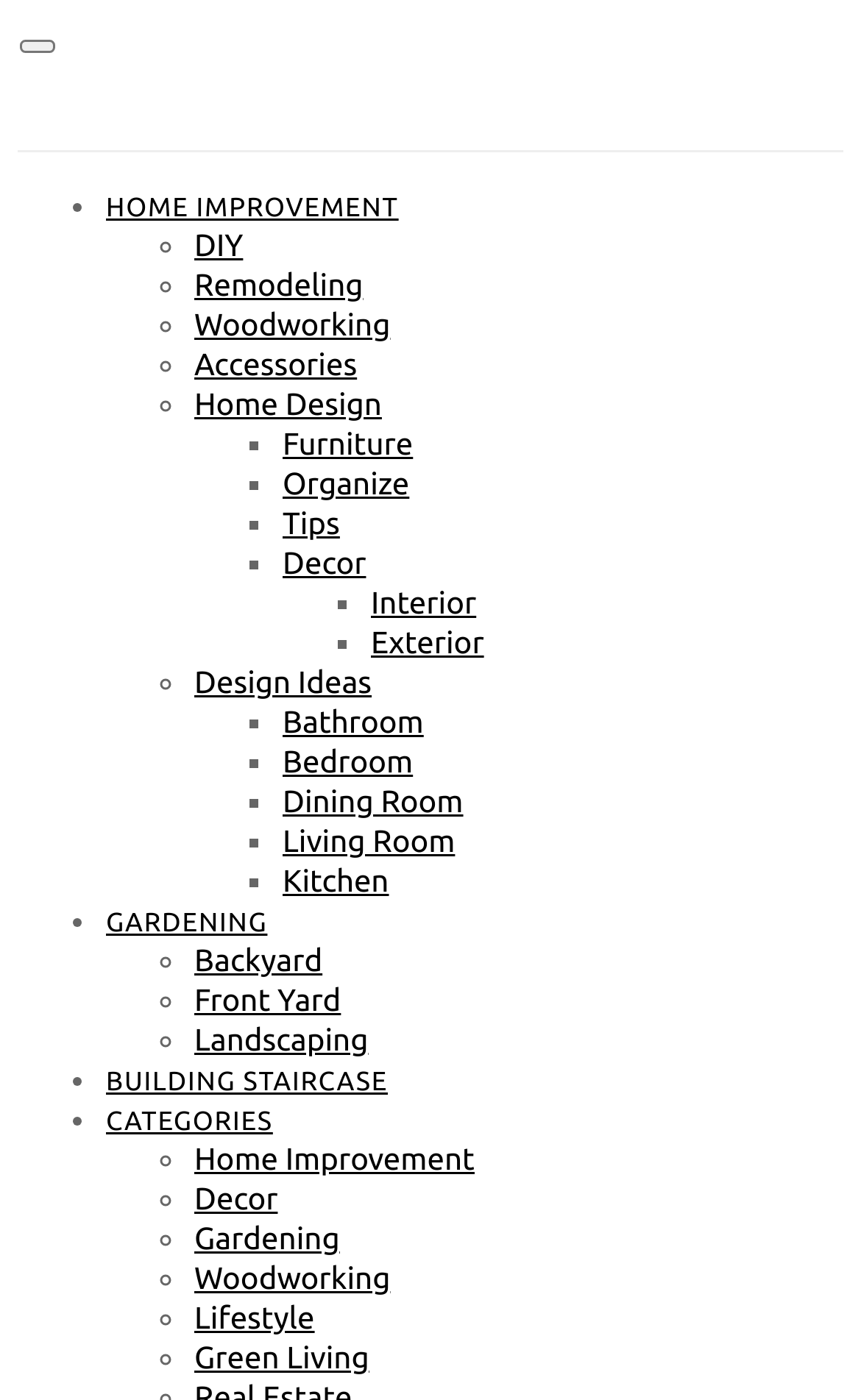Determine the primary headline of the webpage.

These Home Remodel Jobs May Take a Lot Longer Than You Expect